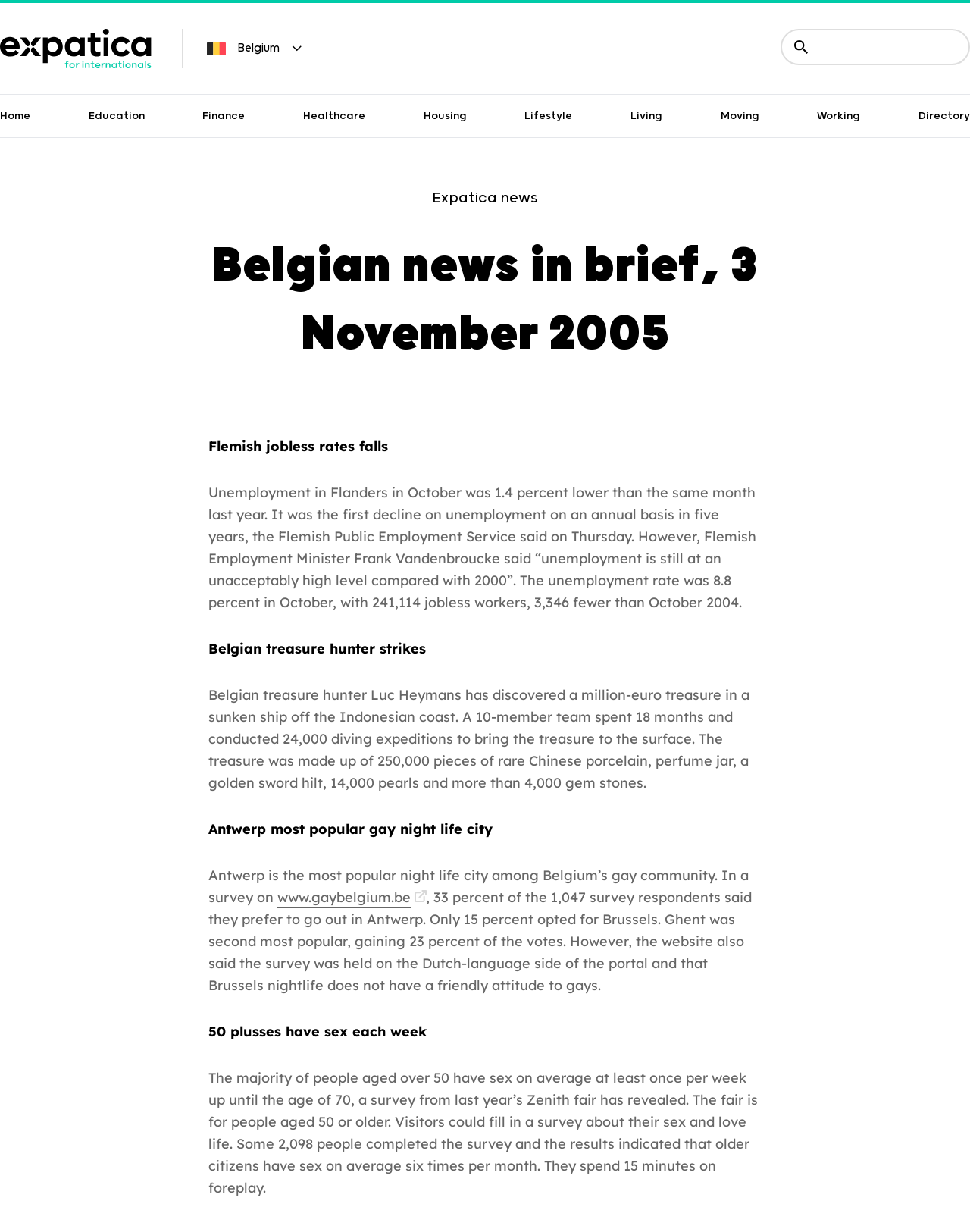From the element description Education, predict the bounding box coordinates of the UI element. The coordinates must be specified in the format (top-left x, top-left y, bottom-right x, bottom-right y) and should be within the 0 to 1 range.

[0.091, 0.087, 0.149, 0.102]